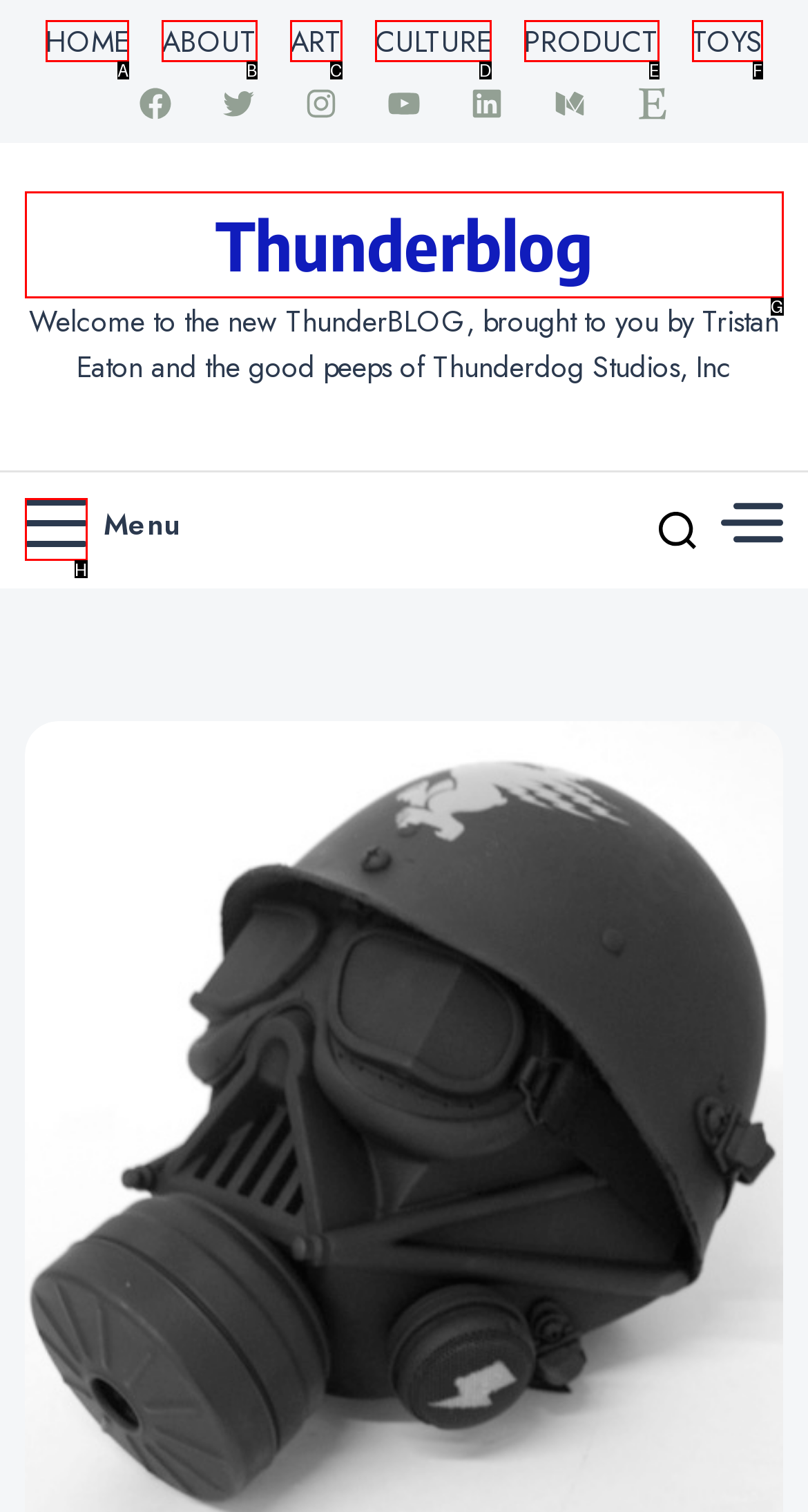Identify the HTML element that best matches the description: ABOUT. Provide your answer by selecting the corresponding letter from the given options.

B